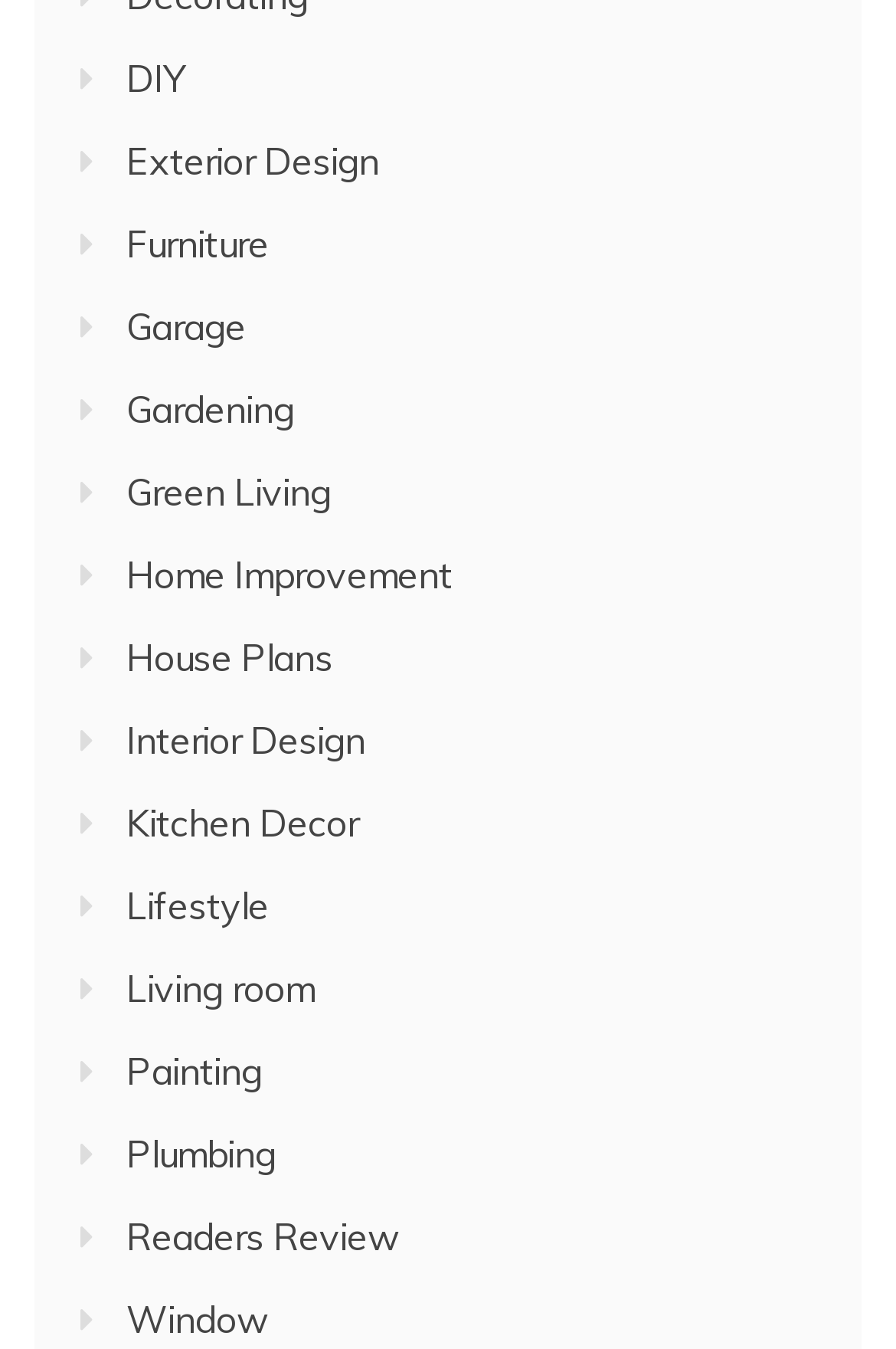Is 'Gardening' above 'Green Living'?
Please answer the question with as much detail and depth as you can.

By comparing the y1 and y2 coordinates of the bounding boxes of the 'Gardening' and 'Green Living' link elements, I found that the y1 and y2 values of 'Gardening' are smaller than those of 'Green Living', indicating that 'Gardening' is above 'Green Living' vertically.